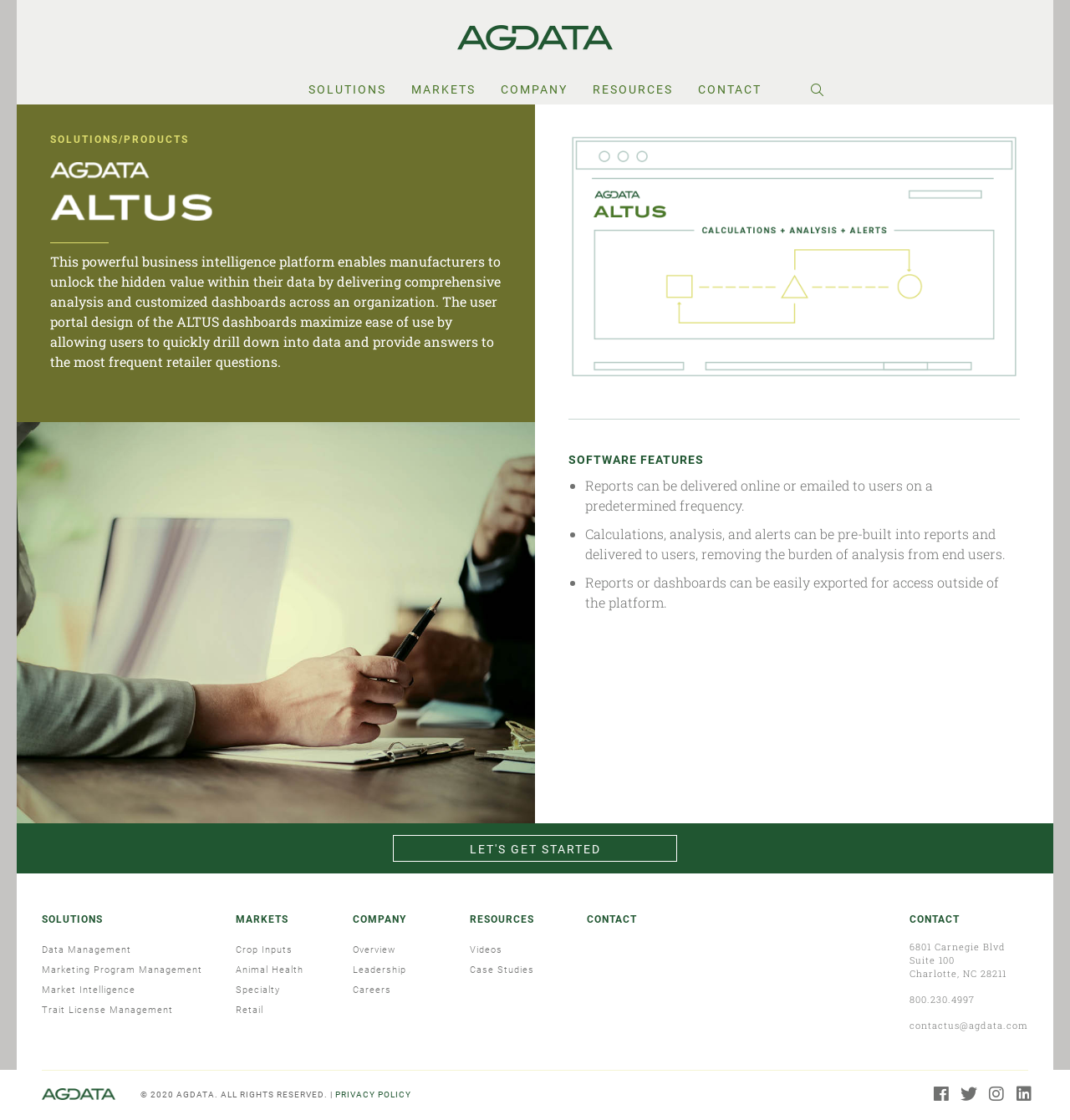Please find the bounding box coordinates of the element that needs to be clicked to perform the following instruction: "Click on SOLUTIONS". The bounding box coordinates should be four float numbers between 0 and 1, represented as [left, top, right, bottom].

[0.277, 0.067, 0.373, 0.093]